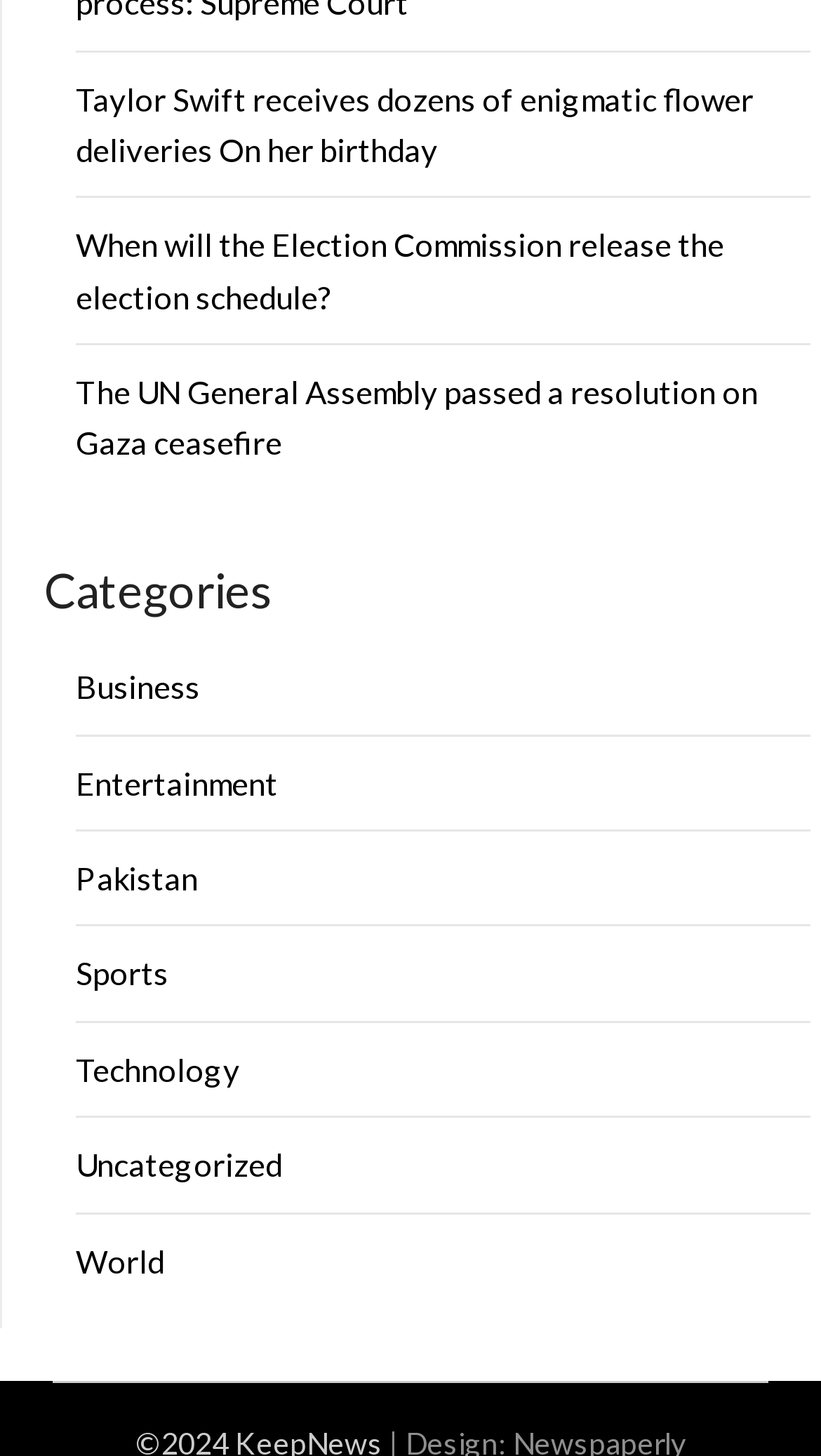Using the information in the image, could you please answer the following question in detail:
What is the birthday girl's name?

The first link on the webpage mentions 'Taylor Swift receives dozens of enigmatic flower deliveries On her birthday', which implies that Taylor Swift is the birthday girl.